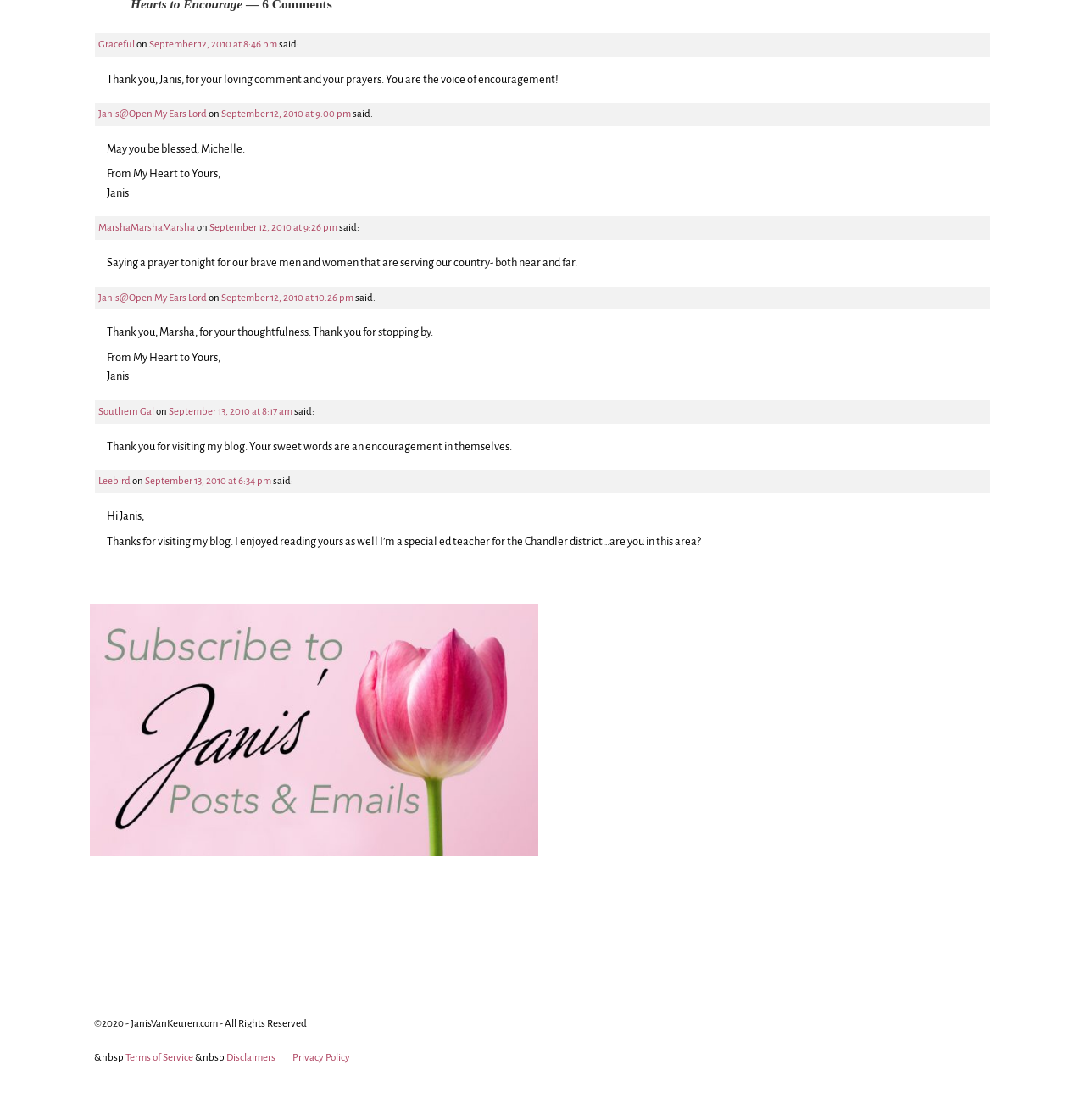Determine the bounding box coordinates of the section to be clicked to follow the instruction: "Click on 'Privacy Policy'". The coordinates should be given as four float numbers between 0 and 1, formatted as [left, top, right, bottom].

[0.254, 0.939, 0.338, 0.949]